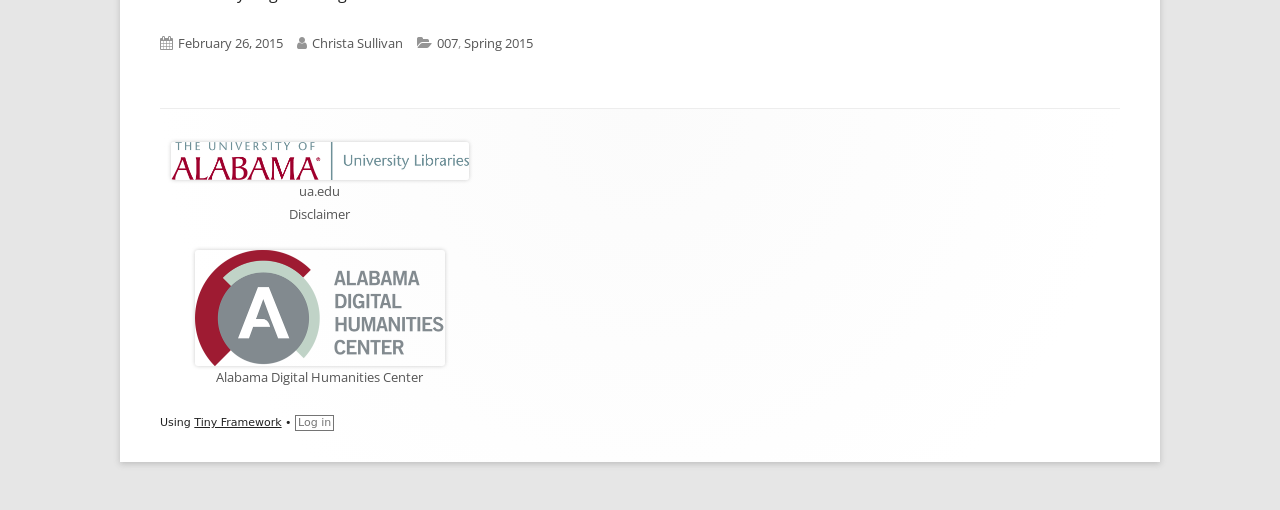Please find the bounding box coordinates of the element's region to be clicked to carry out this instruction: "Log in".

[0.231, 0.814, 0.261, 0.845]